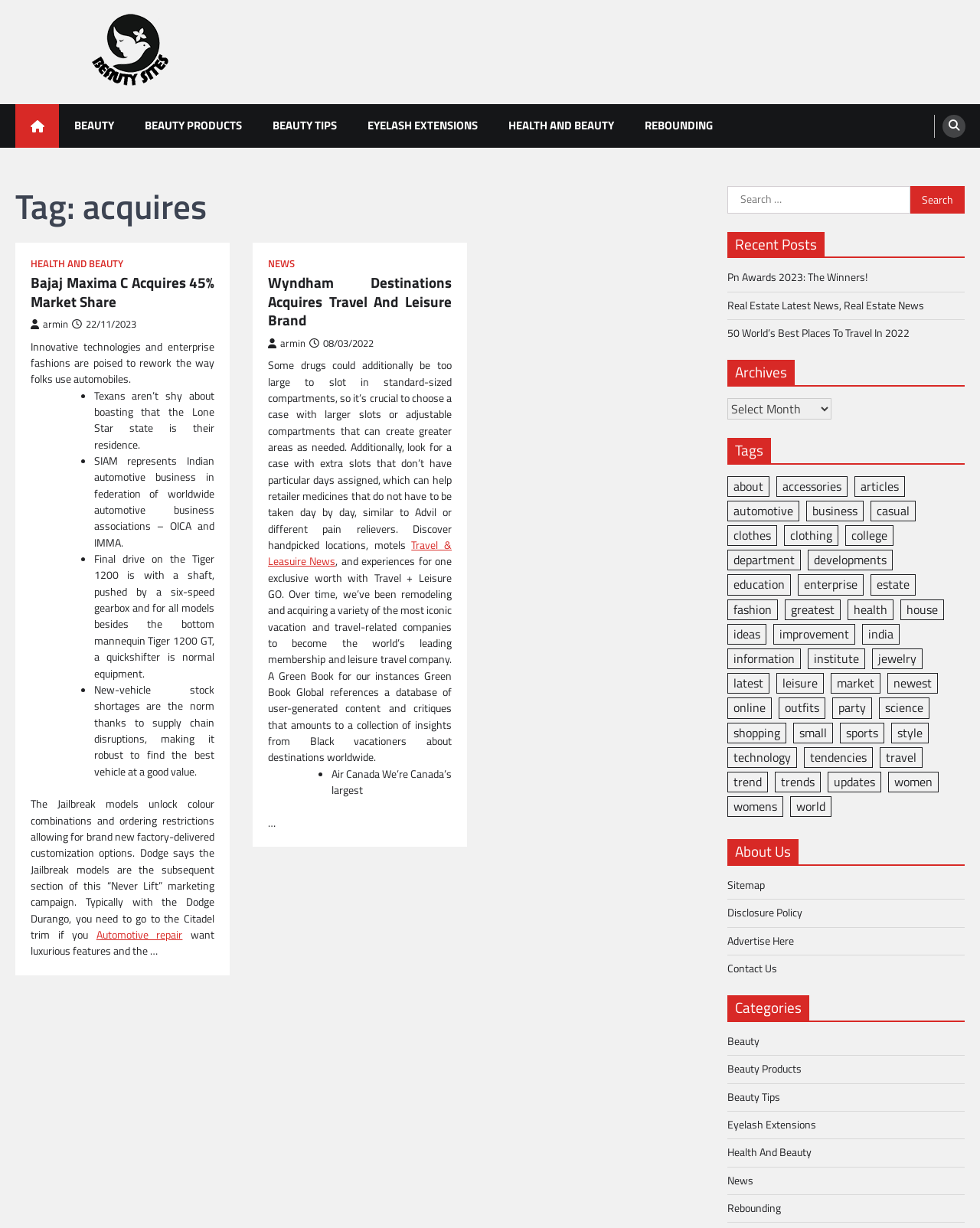Specify the bounding box coordinates of the area to click in order to follow the given instruction: "go to the 'BEAUTY' category."

[0.06, 0.085, 0.132, 0.12]